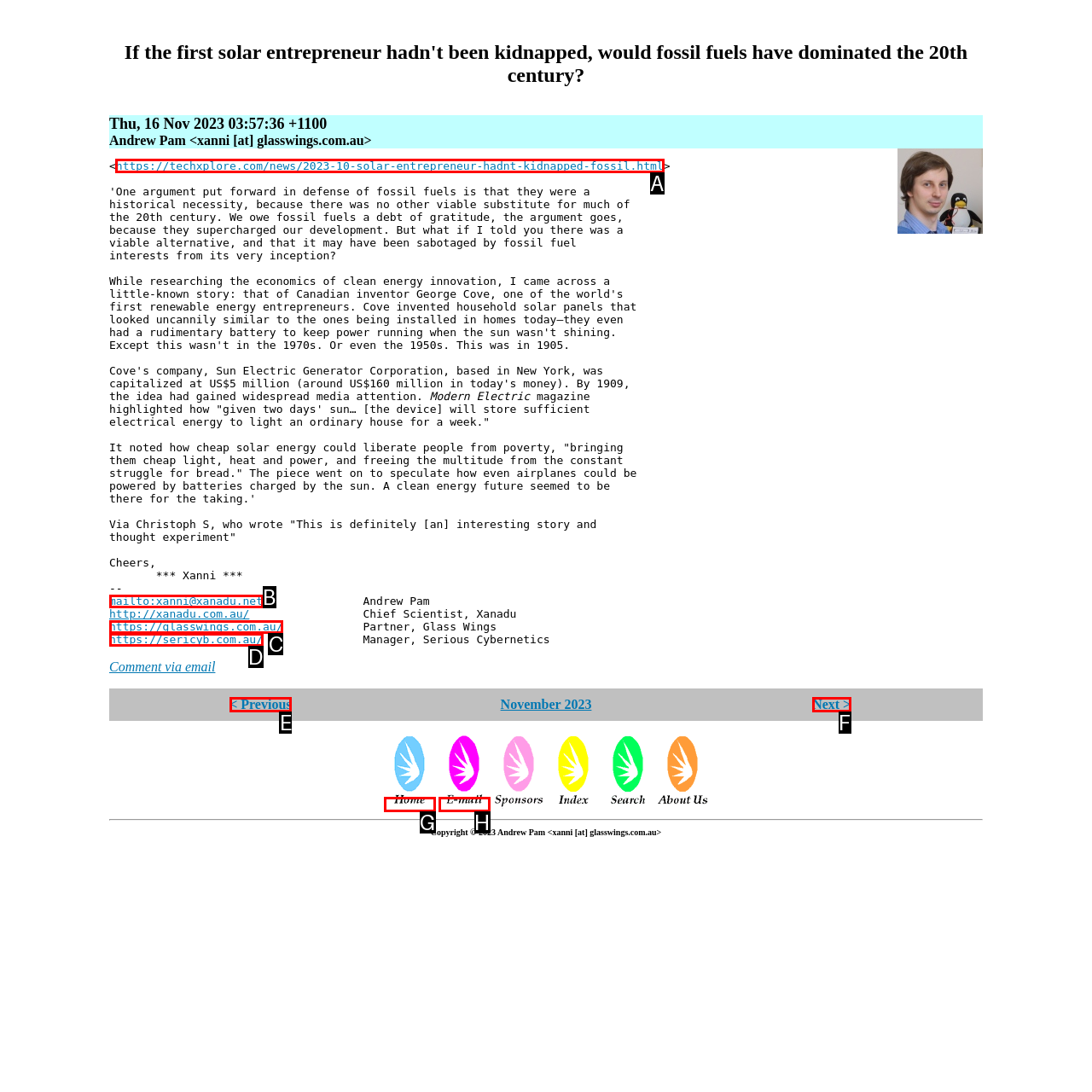Determine the right option to click to perform this task: Click the link to read the full article
Answer with the correct letter from the given choices directly.

A